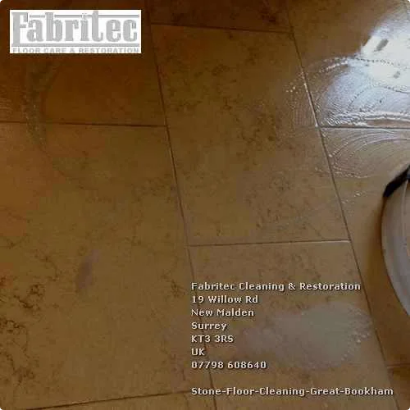Create a detailed narrative of what is happening in the image.

The image showcases a close-up view of a freshly cleaned stone floor, highlighting its polished surface and natural textures. The floor appears to be well-maintained, with an elegant sheen that indicates recent professional cleaning. In the upper left corner, the logo of "Fabrilec Cleaning & Restoration" is displayed, accompanied by the company’s contact details, including their address at 19 Willow Road, New Malden, Surrey, and phone number 07798 608640. This visual emphasizes the quality of service provided by Fabrilec in stone floor cleaning and restoration, particularly in the Great Bookham area, as indicated by the text at the bottom. The clean, inviting look of the floor signifies the expertise and attention to detail that clients can expect from the company's services.